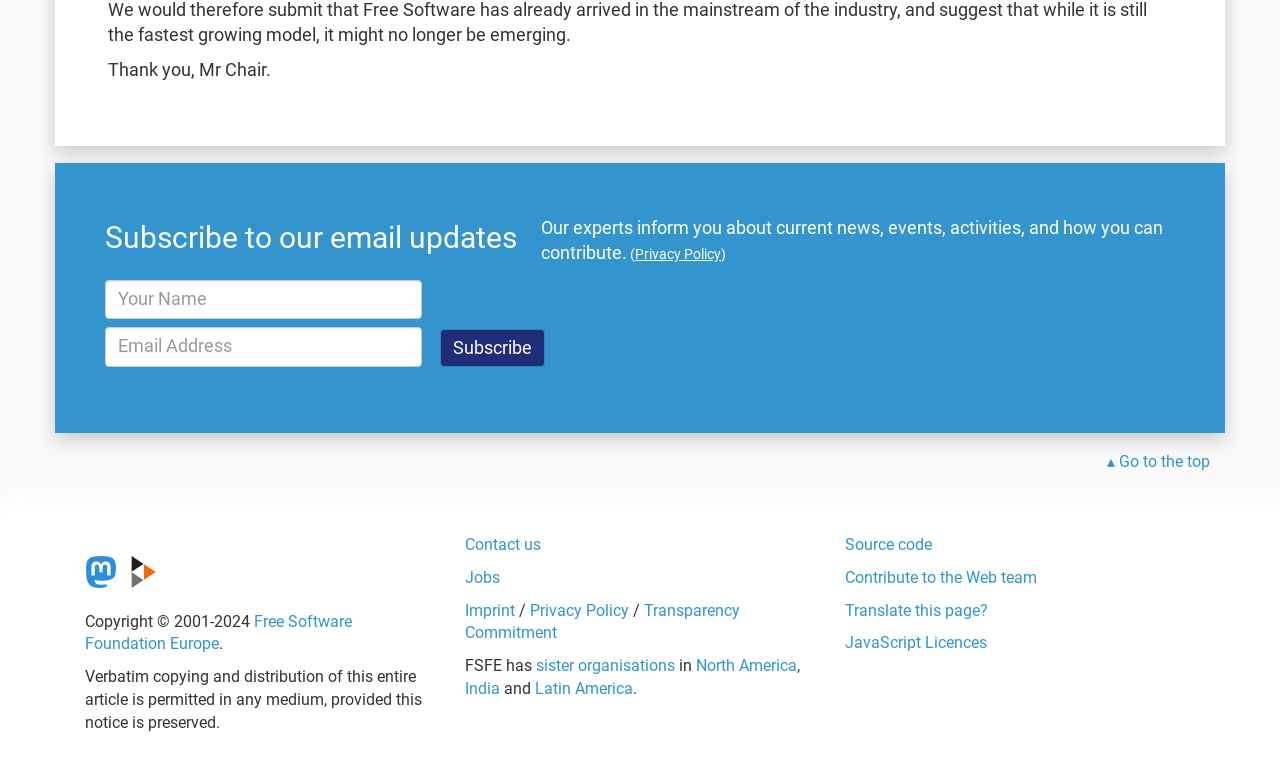What is the purpose of the 'Privacy Policy' link?
Provide a concise answer using a single word or phrase based on the image.

To access privacy policy